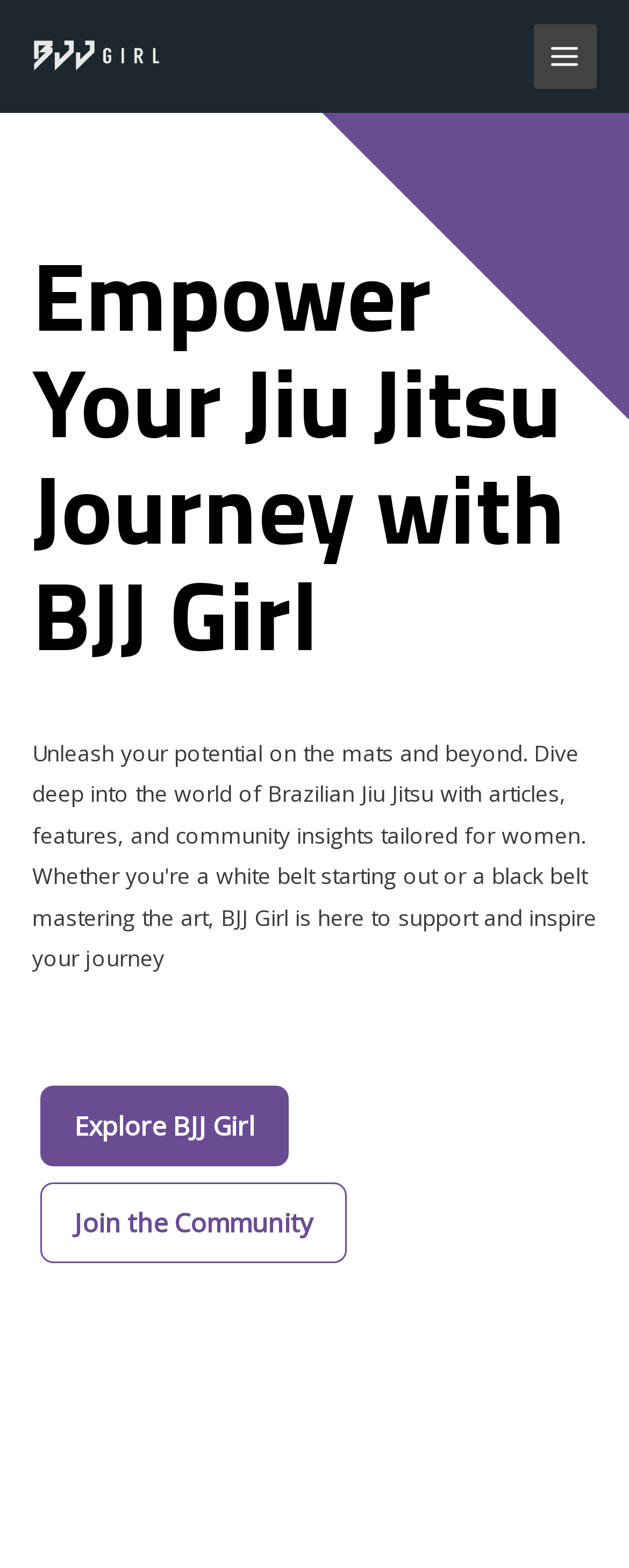Determine the bounding box coordinates for the UI element described. Format the coordinates as (top-left x, top-left y, bottom-right x, bottom-right y) and ensure all values are between 0 and 1. Element description: Clemente Ferrer

None